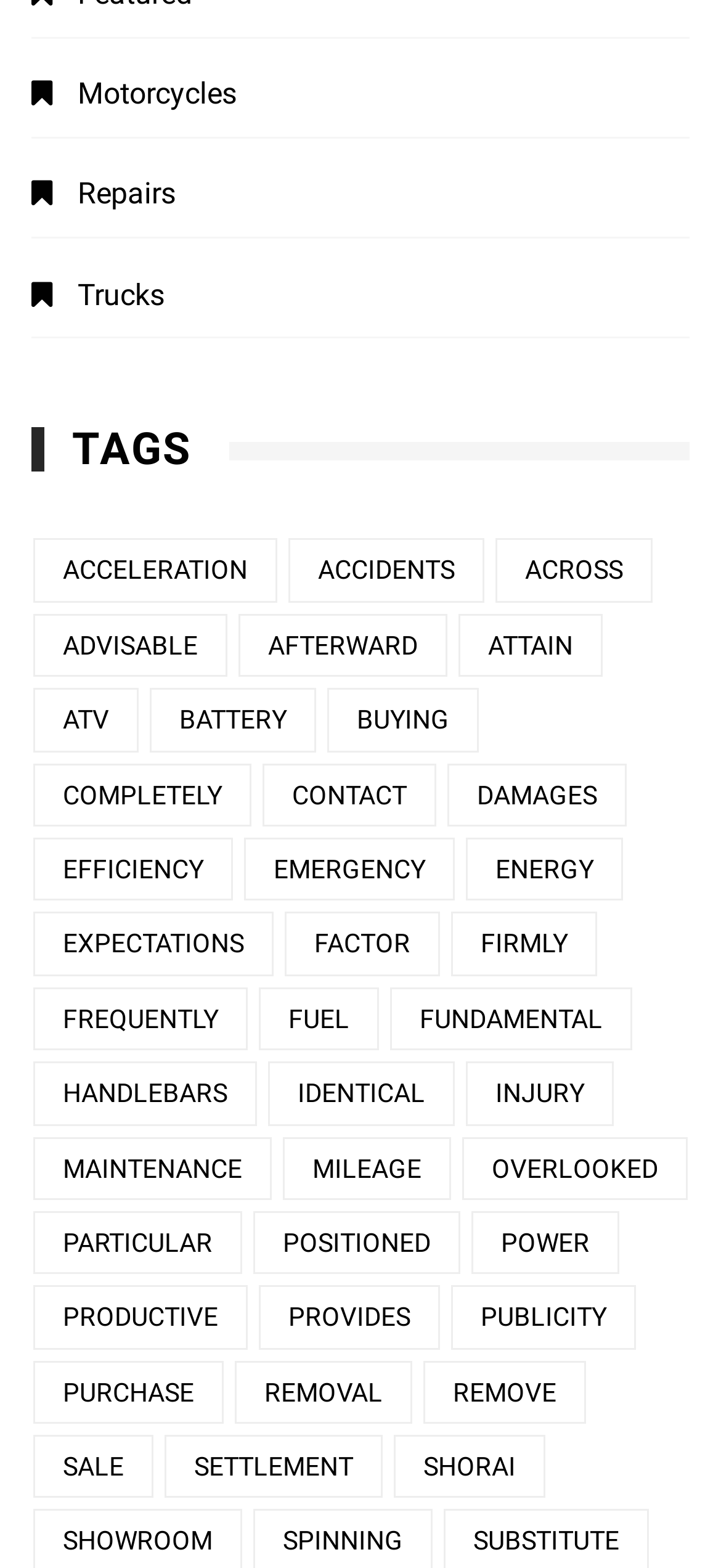How many links are there under the 'TAGS' heading?
Based on the image, provide your answer in one word or phrase.

35